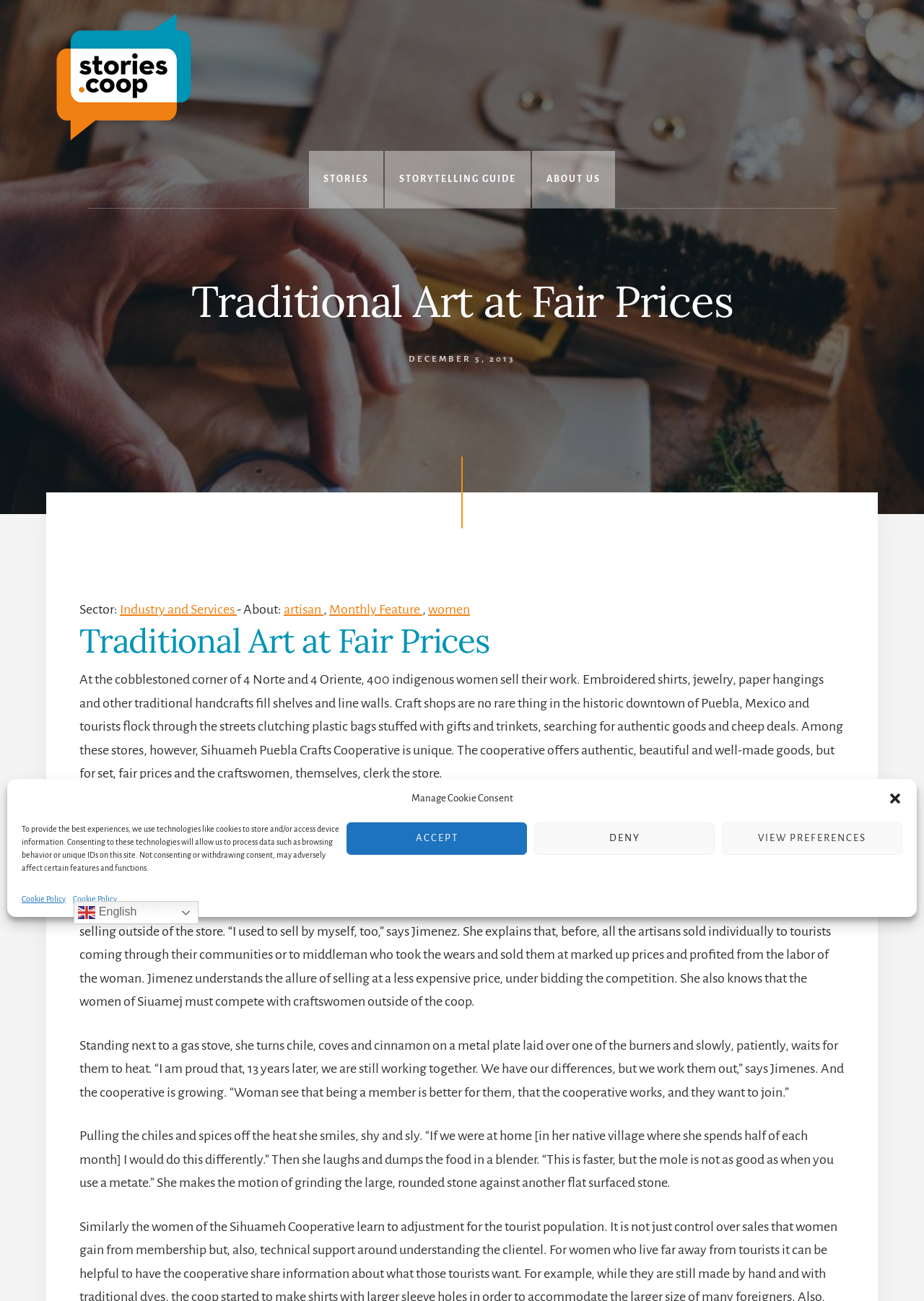Determine the bounding box coordinates for the clickable element required to fulfill the instruction: "Click the 'en English' link". Provide the coordinates as four float numbers between 0 and 1, i.e., [left, top, right, bottom].

[0.08, 0.693, 0.215, 0.71]